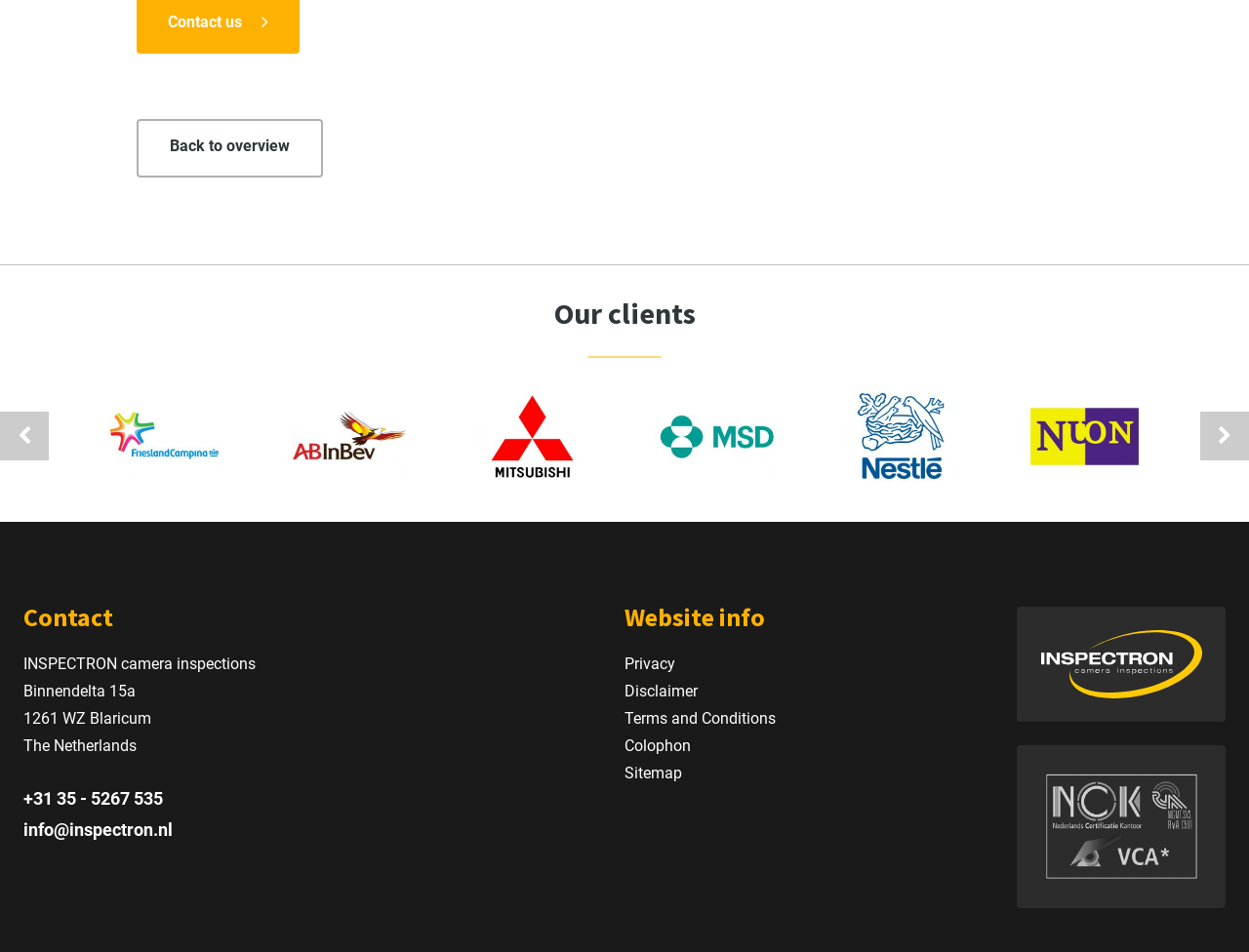Mark the bounding box of the element that matches the following description: "Sitemap".

[0.5, 0.802, 0.546, 0.822]